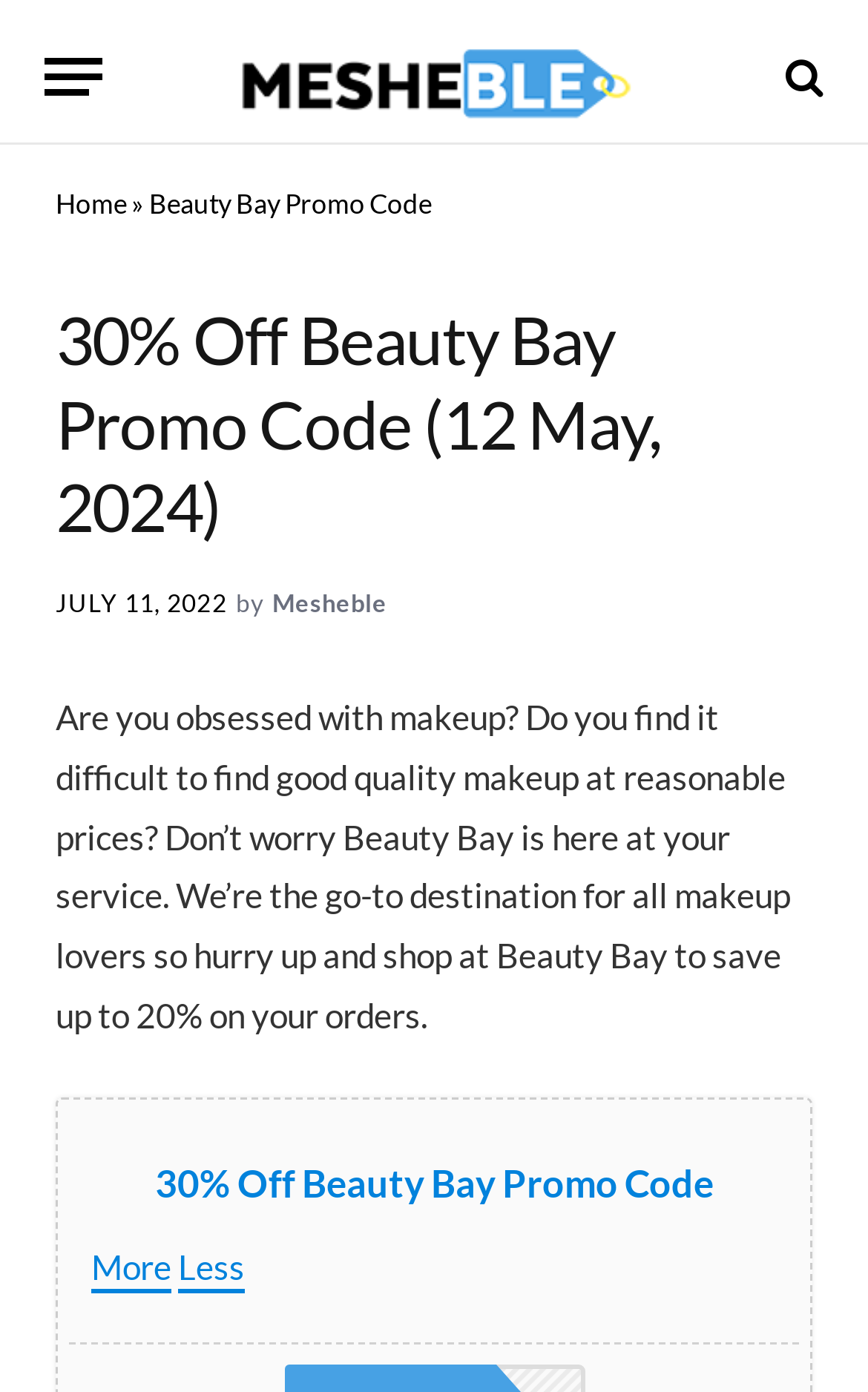Respond to the question below with a single word or phrase:
What is the date of the promo code?

12 May, 2024